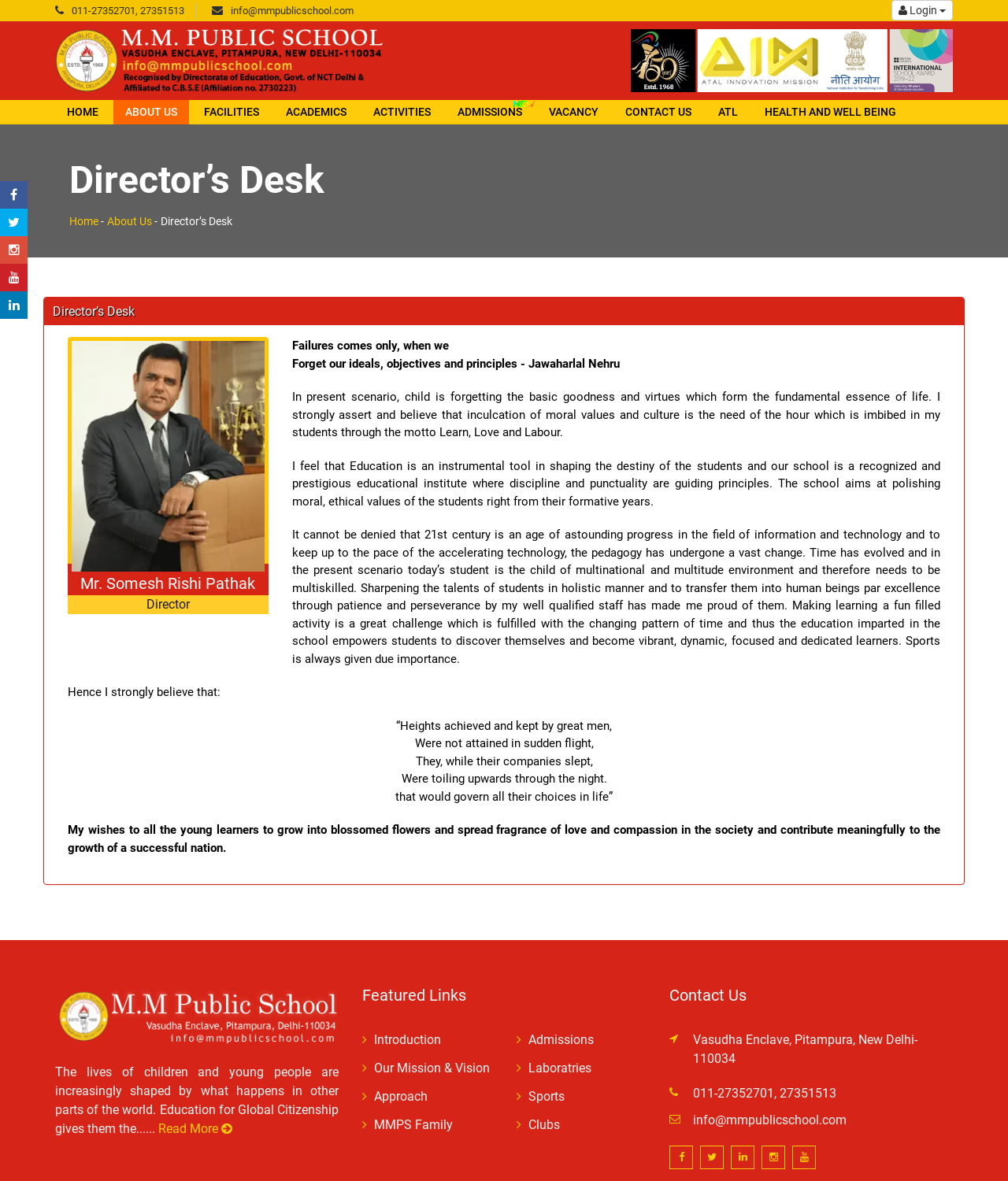Using the webpage screenshot, find the UI element described by ATL. Provide the bounding box coordinates in the format (top-left x, top-left y, bottom-right x, bottom-right y), ensuring all values are floating point numbers between 0 and 1.

[0.701, 0.084, 0.744, 0.105]